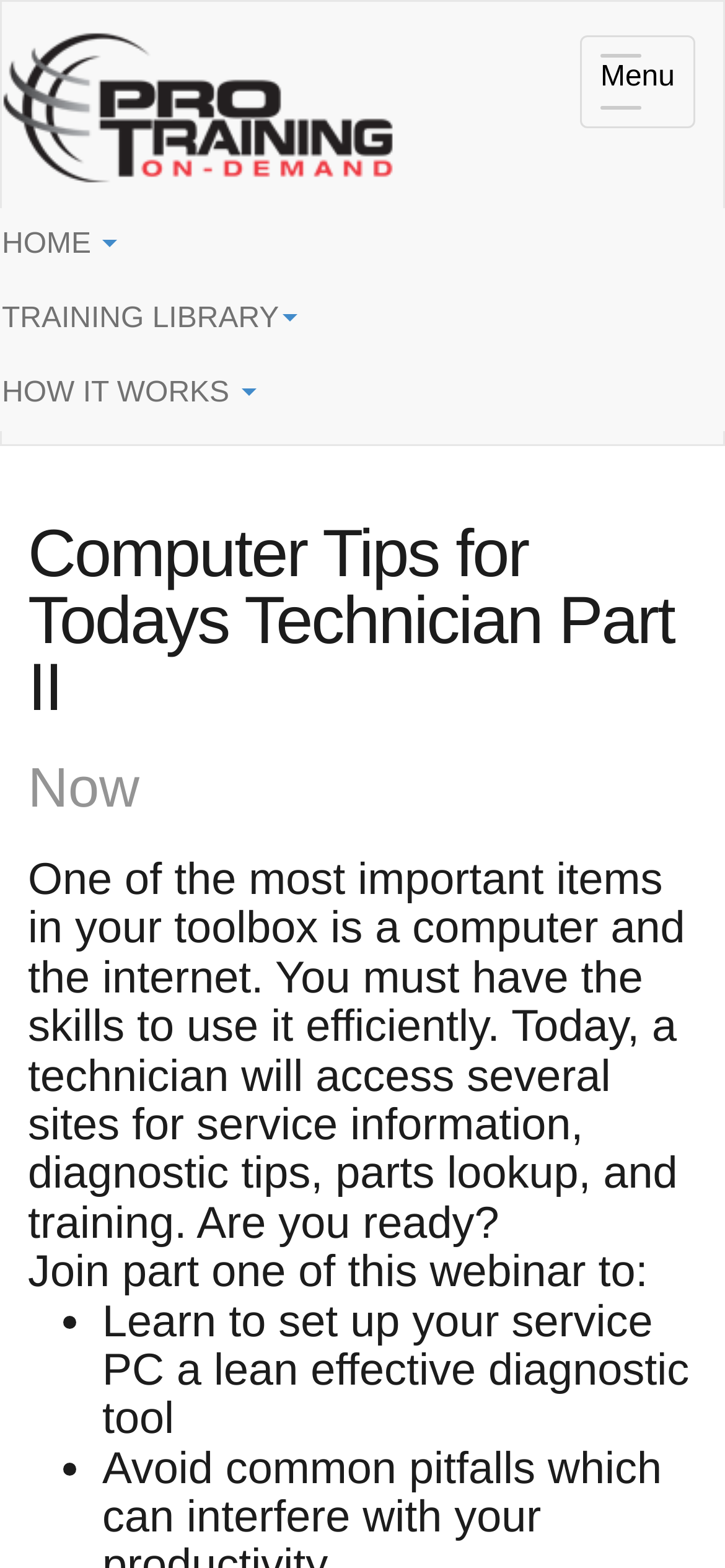Respond to the following question with a brief word or phrase:
What is the purpose of the service PC?

Diagnostic tool